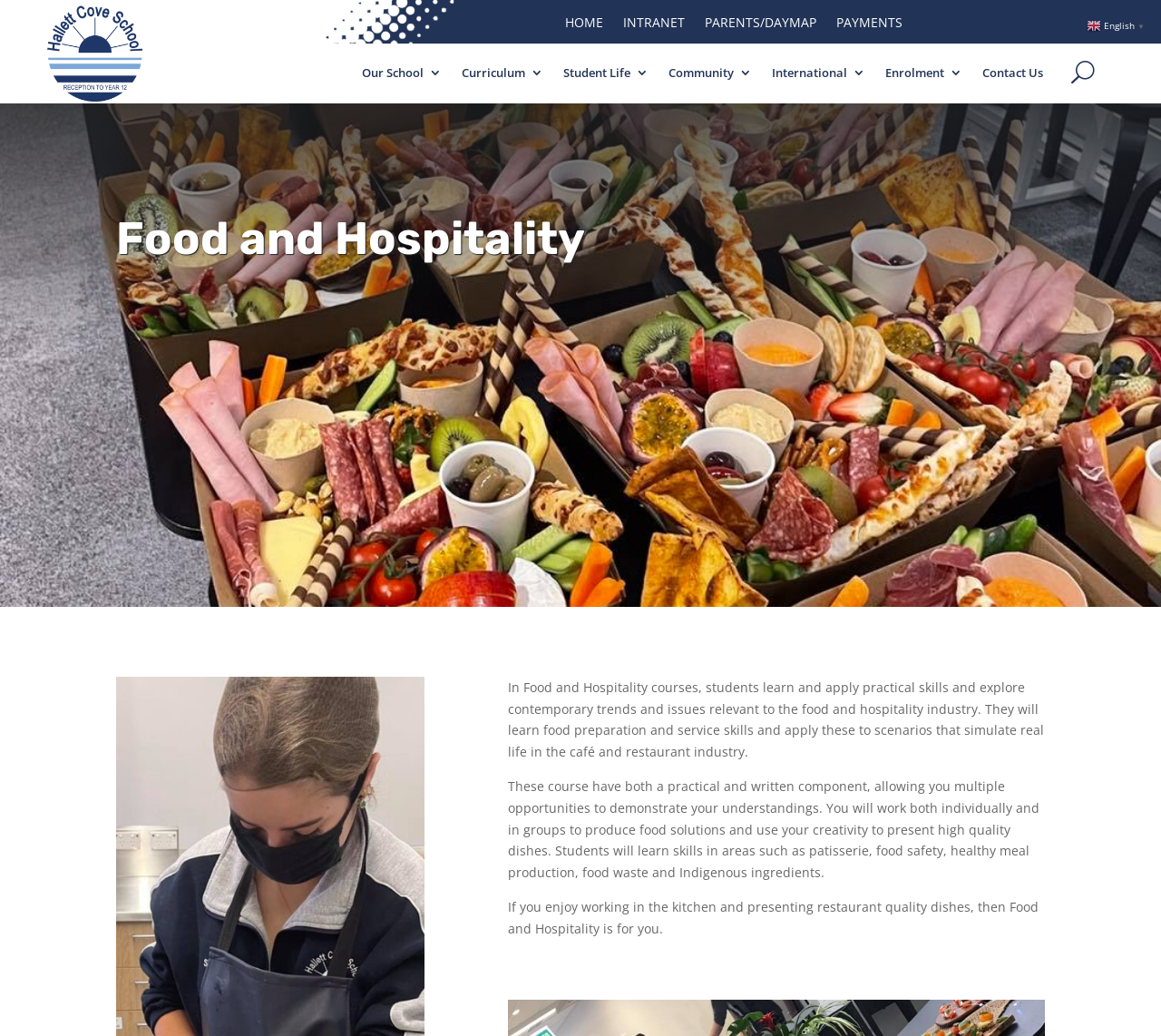Craft a detailed narrative of the webpage's structure and content.

The webpage is about the Food and Hospitality program at Hallett Cove School R-12. At the top left corner, there is a small image and a link. Above the main content, there is a navigation menu with links to various sections of the school's website, including "HOME", "INTRANET", "PARENTS/DAYMAP", "PAYMENTS", and others. 

Below the navigation menu, there is a section with a heading "Food and Hospitality" in a prominent font. This section describes the Food and Hospitality courses, explaining that students will learn practical skills and explore contemporary trends and issues in the food and hospitality industry. The text also outlines the course structure, including both practical and written components, and highlights the skills students will learn, such as patisserie, food safety, and healthy meal production.

To the left of the main content, there is a column with links to various sections of the school's website, including "Our School", "Curriculum", "Student Life", "Community", "International", "Enrolment", and "Contact Us". At the top right corner, there is a button with the label "U" and a link to switch the language to English.